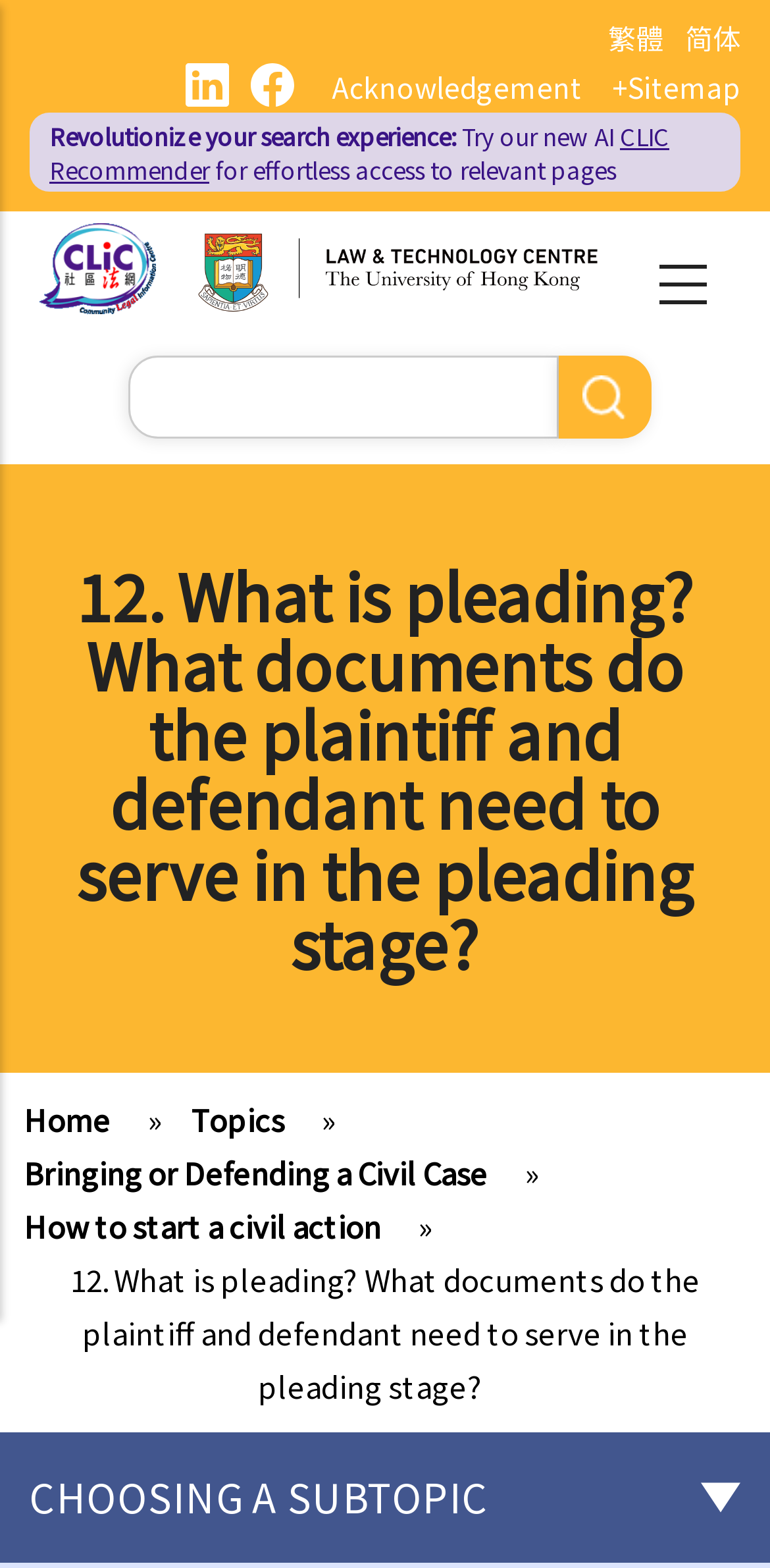Refer to the image and provide an in-depth answer to the question: 
What is the language of the webpage?

I inferred this from the fact that the webpage does not have any non-English characters and the text is written in a style that is typical of English language.